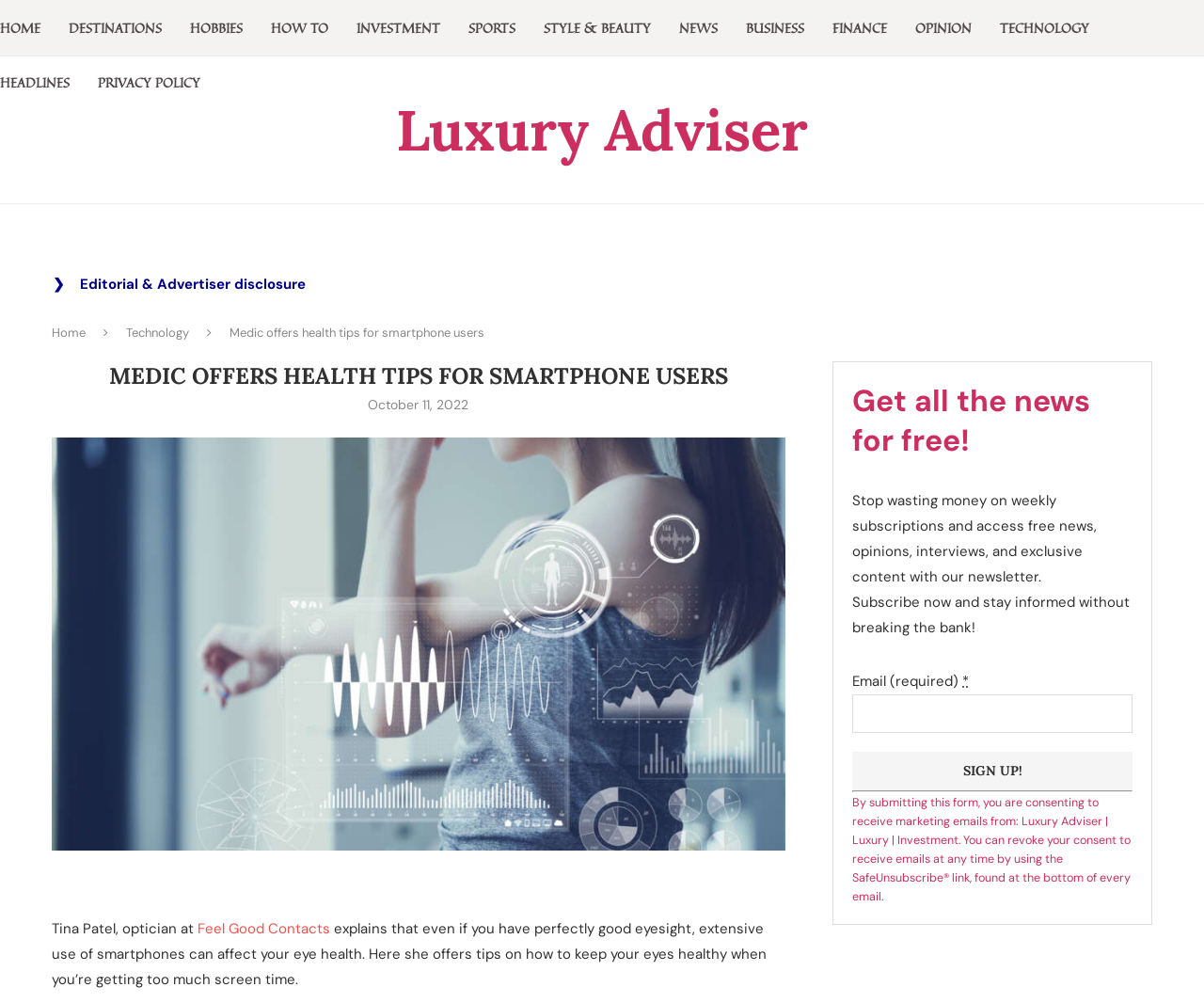Please identify the coordinates of the bounding box for the clickable region that will accomplish this instruction: "Subscribe to the newsletter".

[0.708, 0.692, 0.941, 0.731]